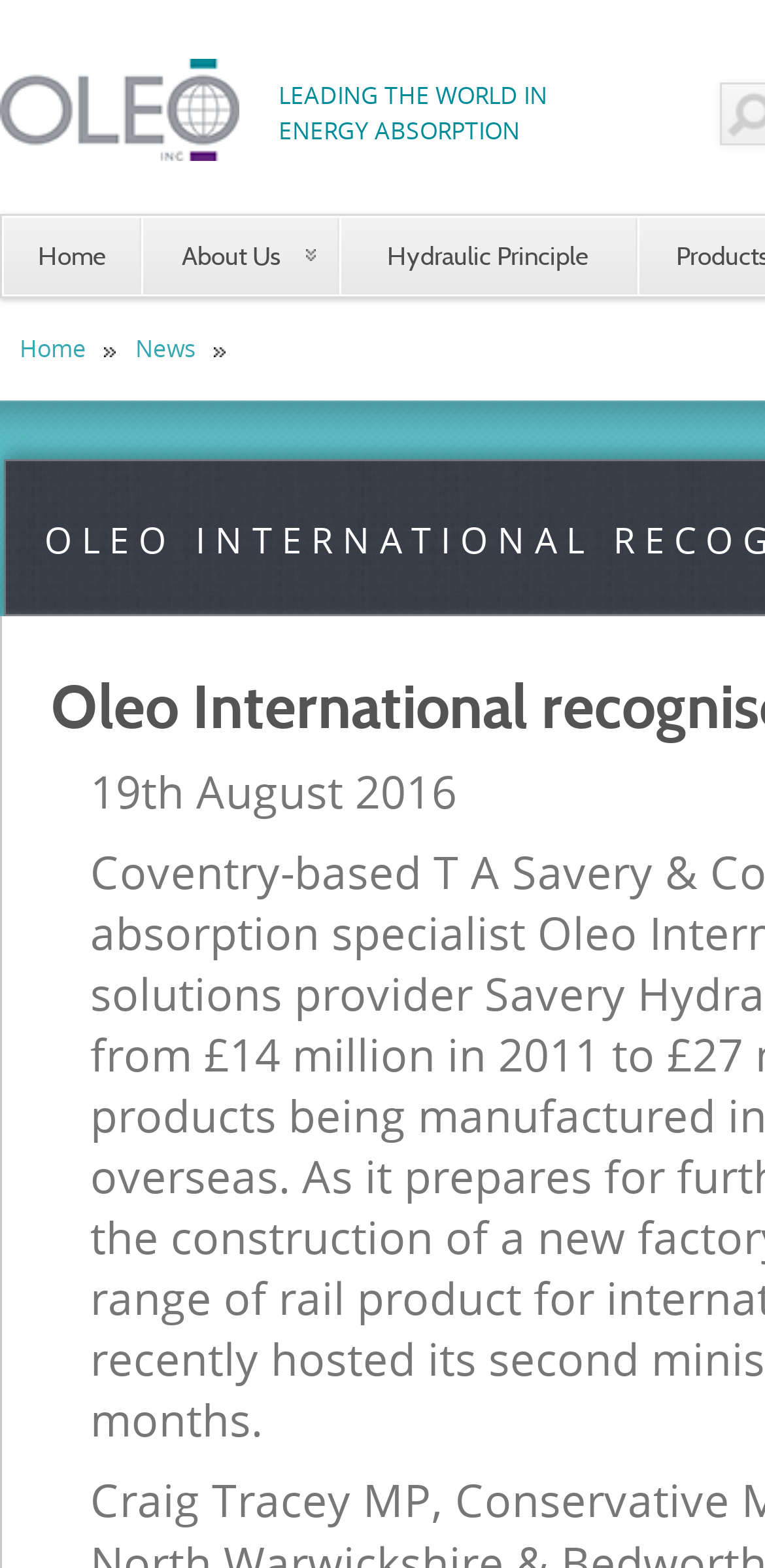Please find the bounding box for the UI component described as follows: "News".

[0.177, 0.212, 0.256, 0.233]